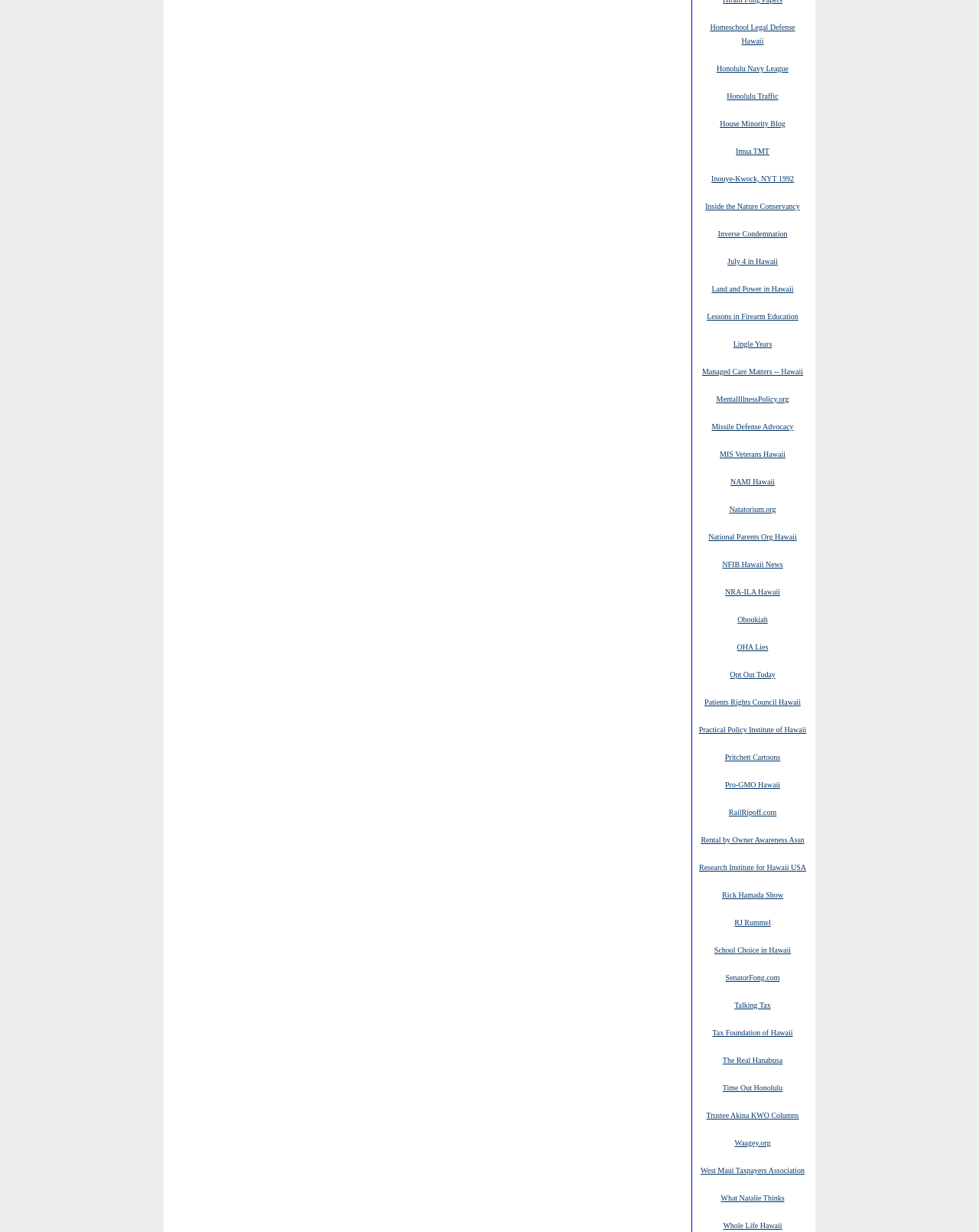Pinpoint the bounding box coordinates of the element you need to click to execute the following instruction: "Read the 'About us' page". The bounding box should be represented by four float numbers between 0 and 1, in the format [left, top, right, bottom].

None